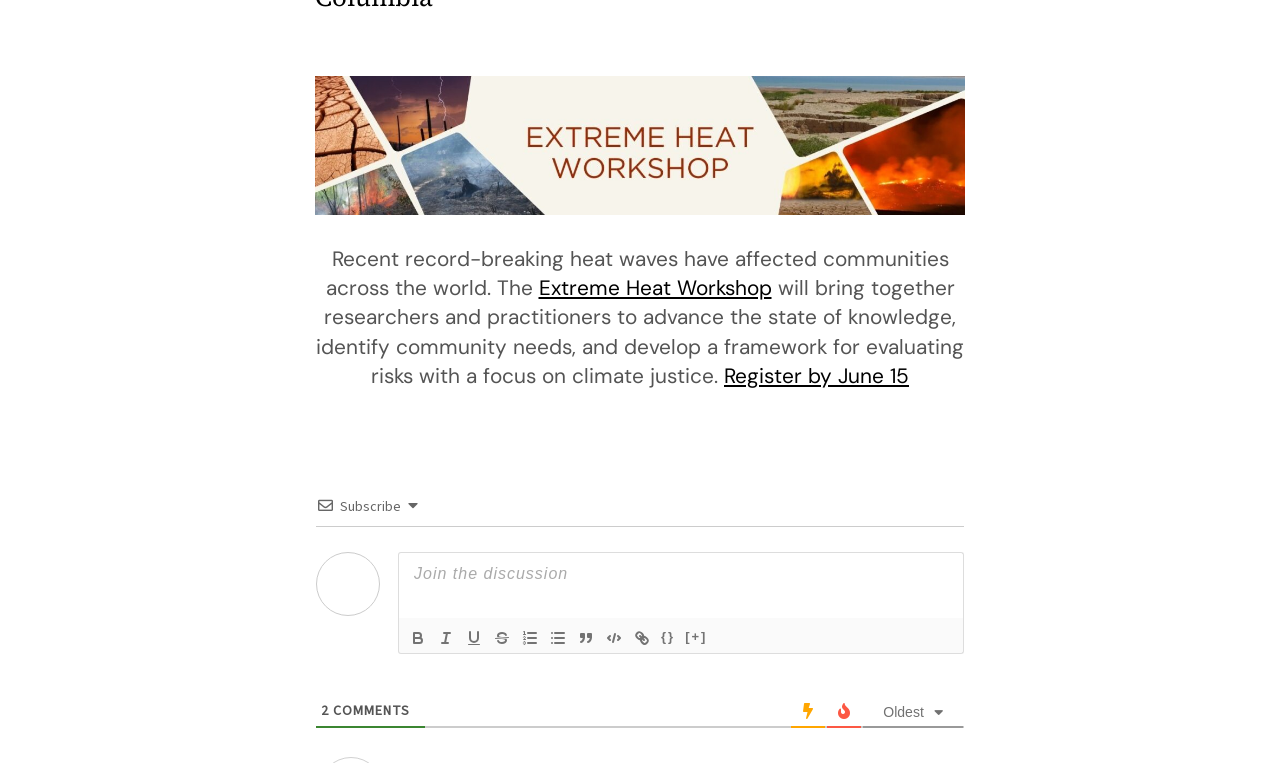Select the bounding box coordinates of the element I need to click to carry out the following instruction: "Click the Bold button".

[0.316, 0.821, 0.338, 0.852]